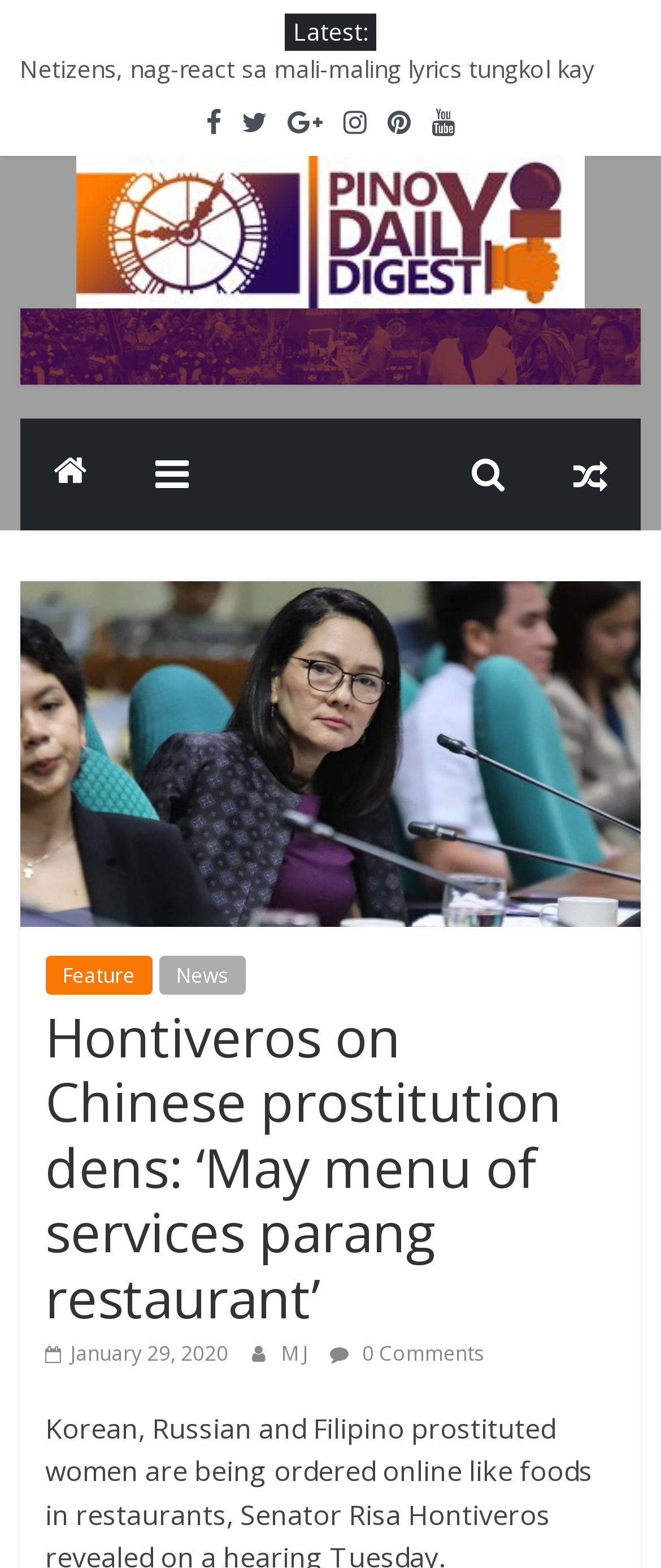Determine the bounding box coordinates of the clickable element to achieve the following action: 'Read 'Hontiveros on Chinese prostitution dens: ‘May menu of services parang restaurant’''. Provide the coordinates as four float values between 0 and 1, formatted as [left, top, right, bottom].

[0.068, 0.635, 0.932, 0.848]